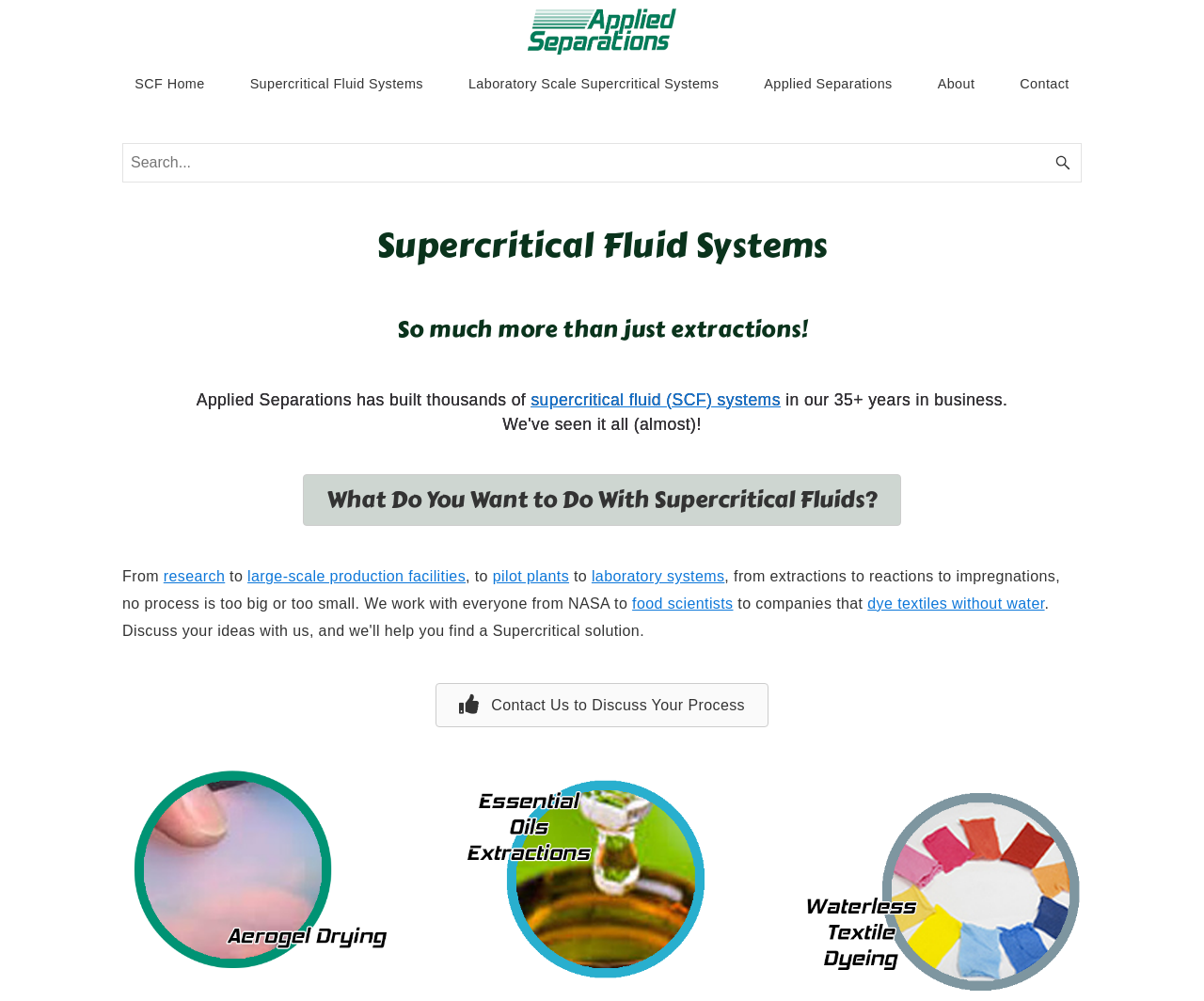Based on the element description "Supercritical Fluid Systems", predict the bounding box coordinates of the UI element.

[0.189, 0.062, 0.37, 0.106]